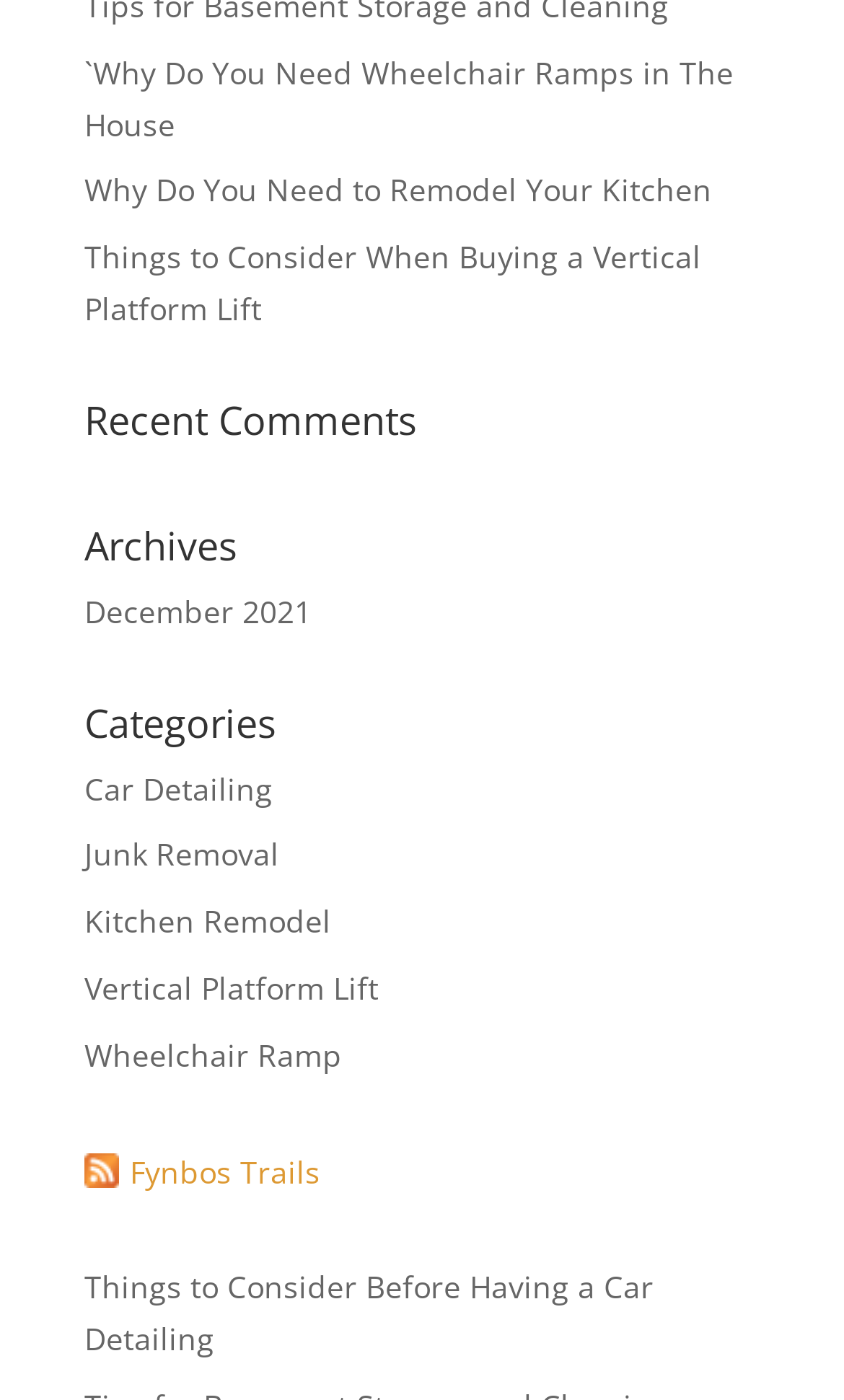What is the topic of the first link?
Please answer using one word or phrase, based on the screenshot.

Wheelchair Ramps